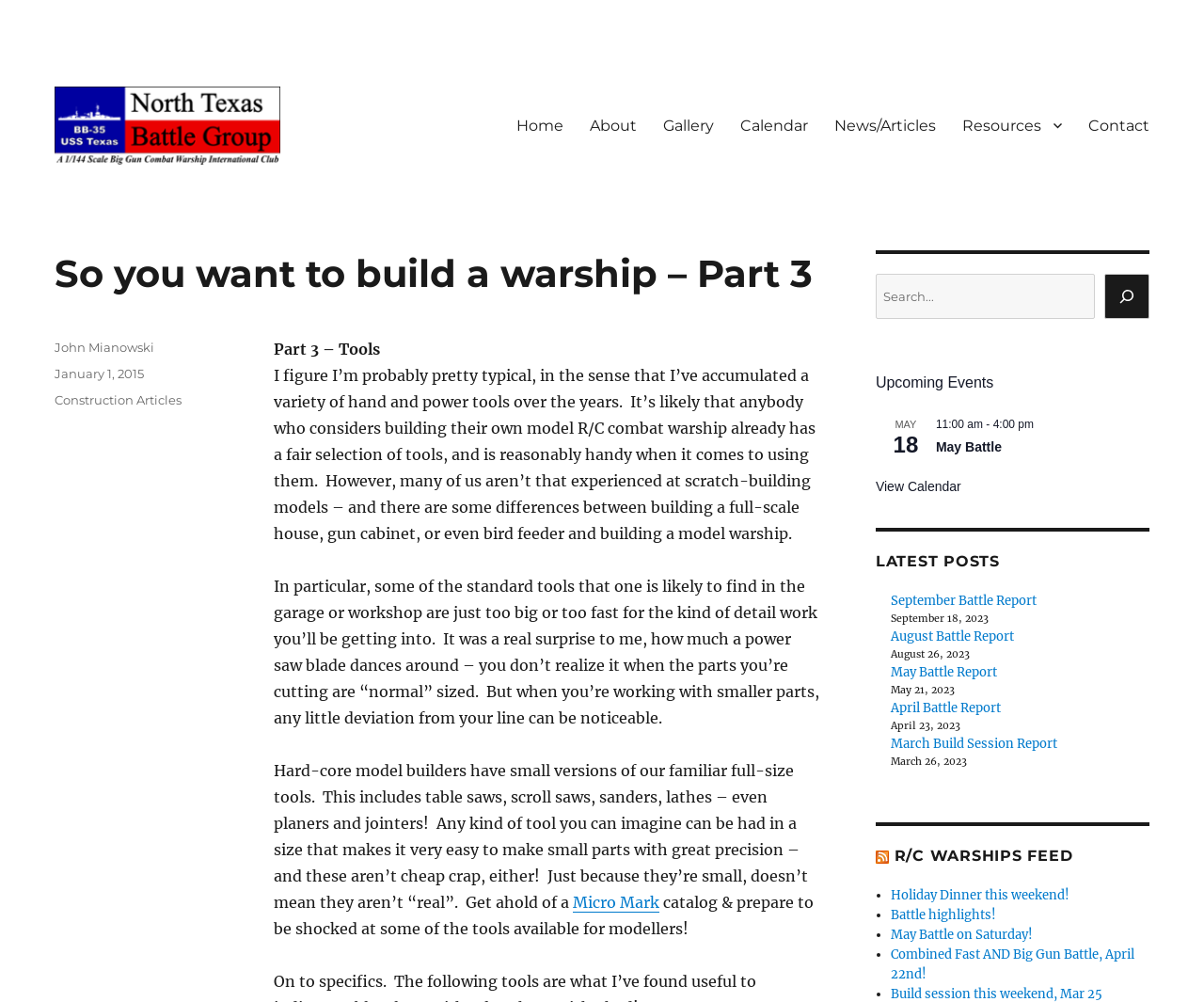Please respond to the question with a concise word or phrase:
What is the category of the current article?

Construction Articles